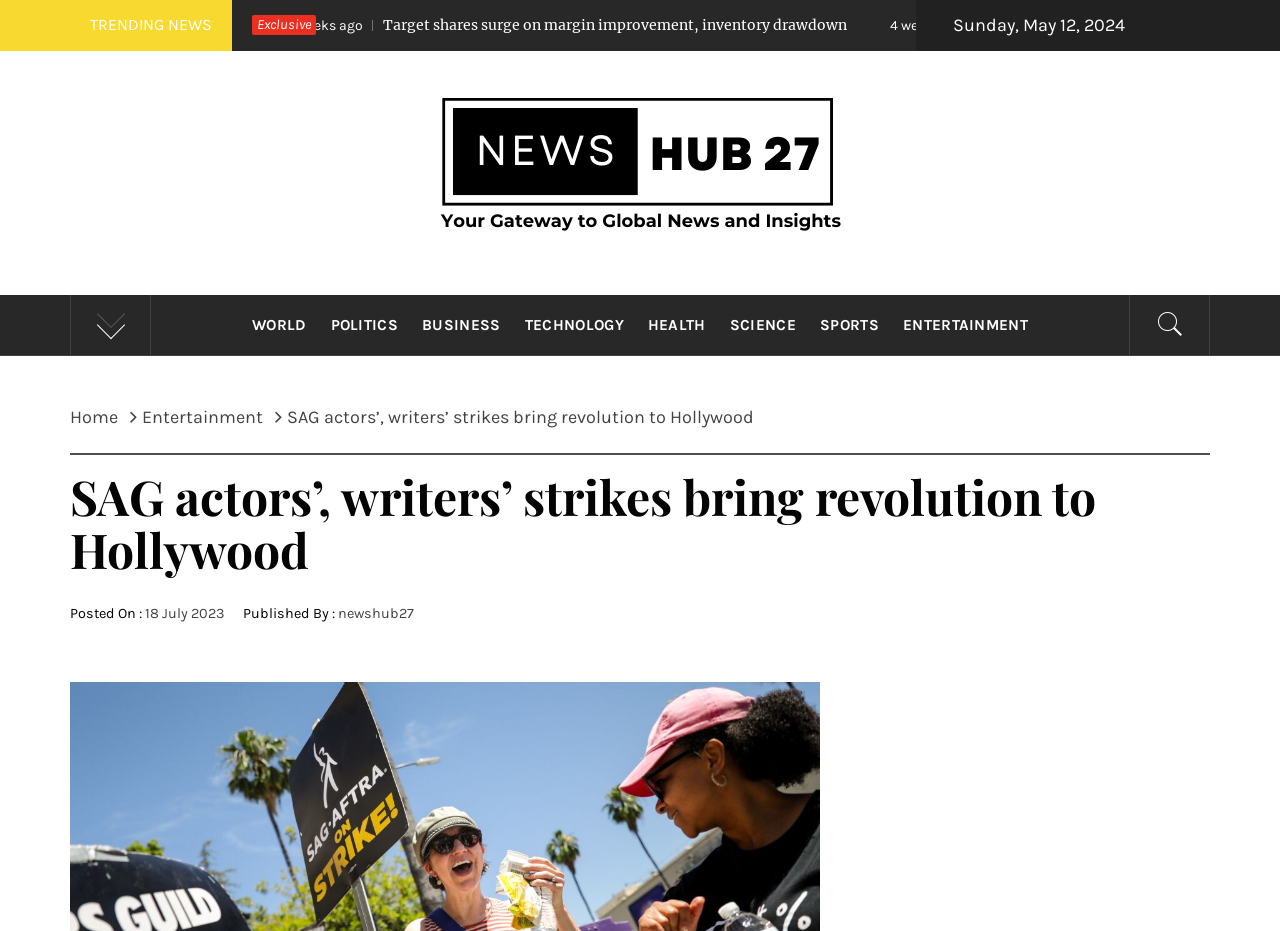Calculate the bounding box coordinates of the UI element given the description: "World".

[0.189, 0.317, 0.247, 0.381]